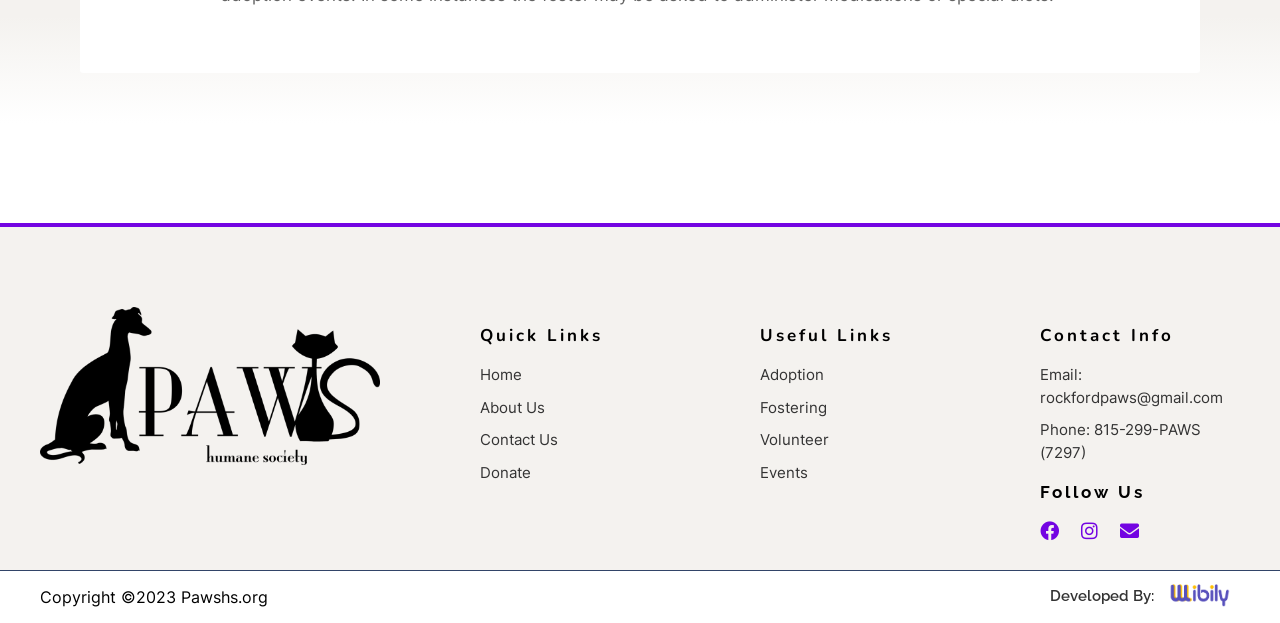Please specify the bounding box coordinates of the clickable region to carry out the following instruction: "Check the Copyright information". The coordinates should be four float numbers between 0 and 1, in the format [left, top, right, bottom].

[0.031, 0.942, 0.209, 0.975]